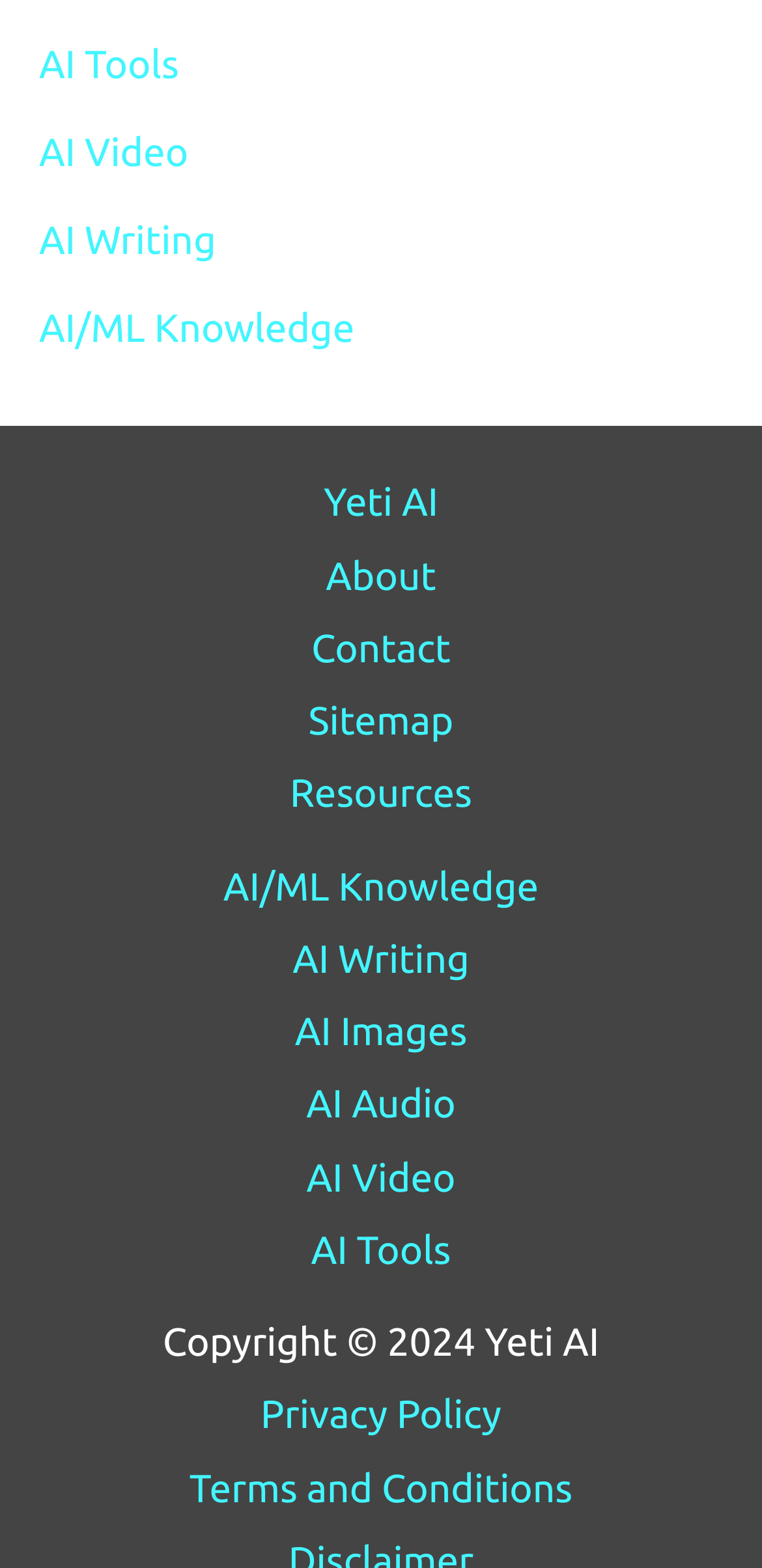Indicate the bounding box coordinates of the element that must be clicked to execute the instruction: "Click on AI Tools". The coordinates should be given as four float numbers between 0 and 1, i.e., [left, top, right, bottom].

[0.051, 0.026, 0.235, 0.055]